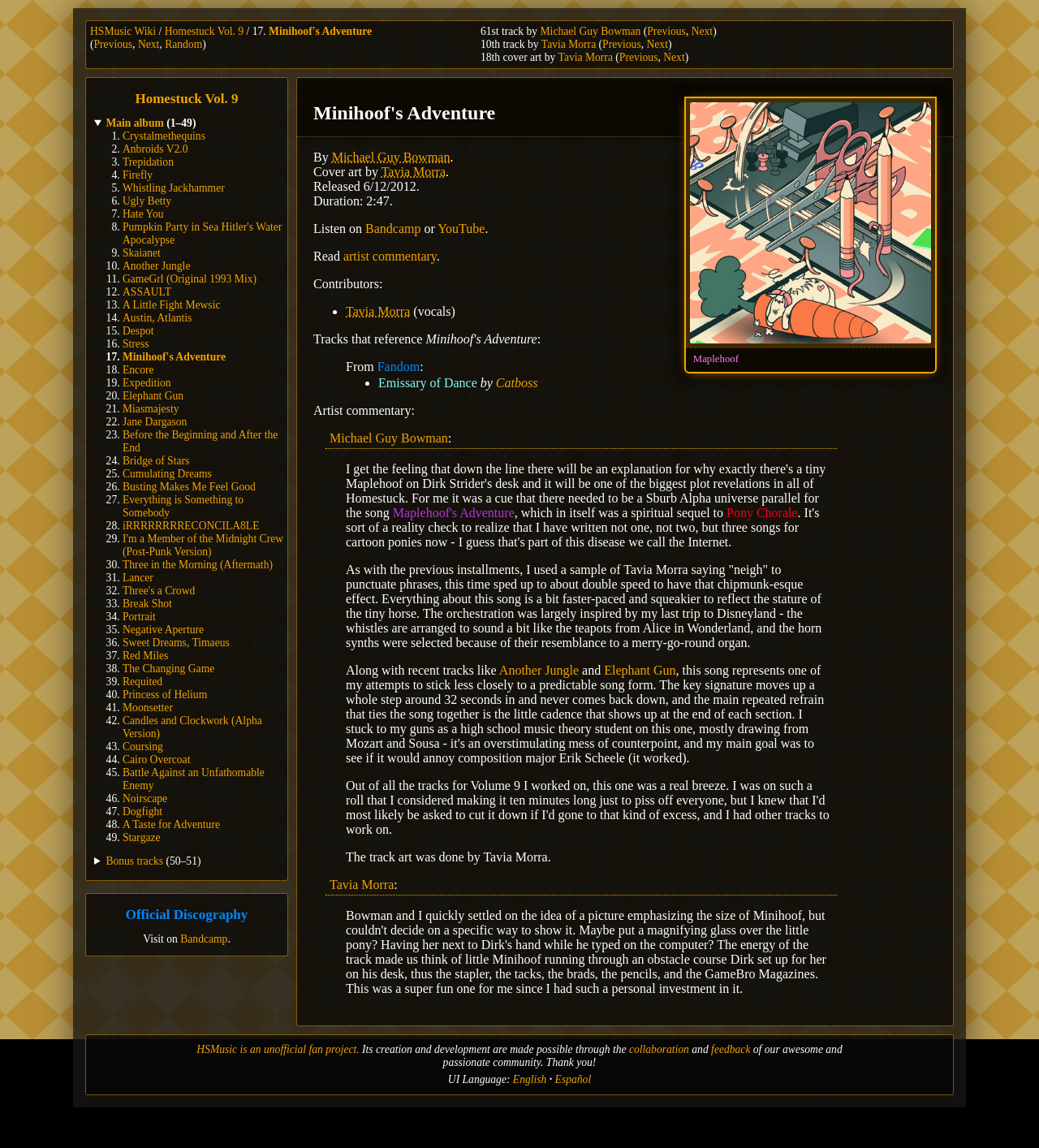Look at the image and answer the question in detail:
Who is the artist of the 10th track?

The artist of the 10th track can be found by looking at the link text next to the '10.' list marker, which is 'Tavia Morra'.